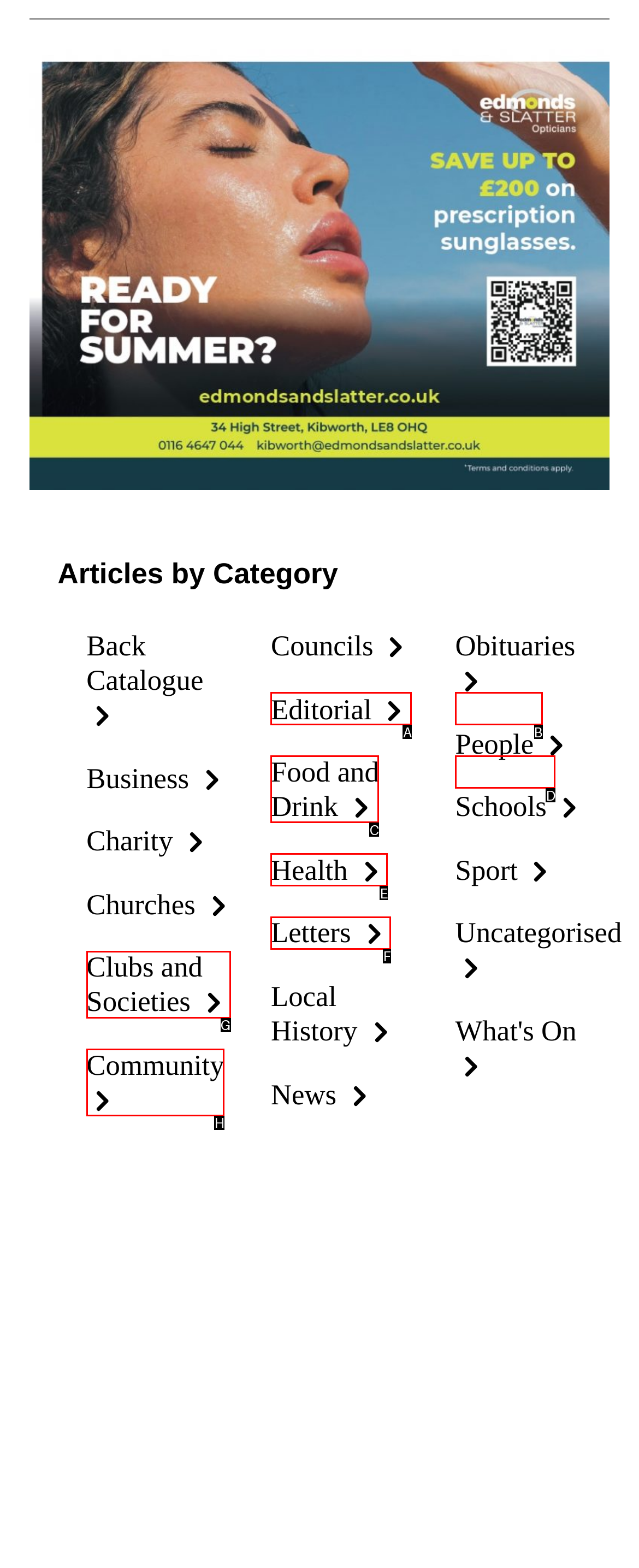Which HTML element fits the description: Food and Drink? Respond with the letter of the appropriate option directly.

C